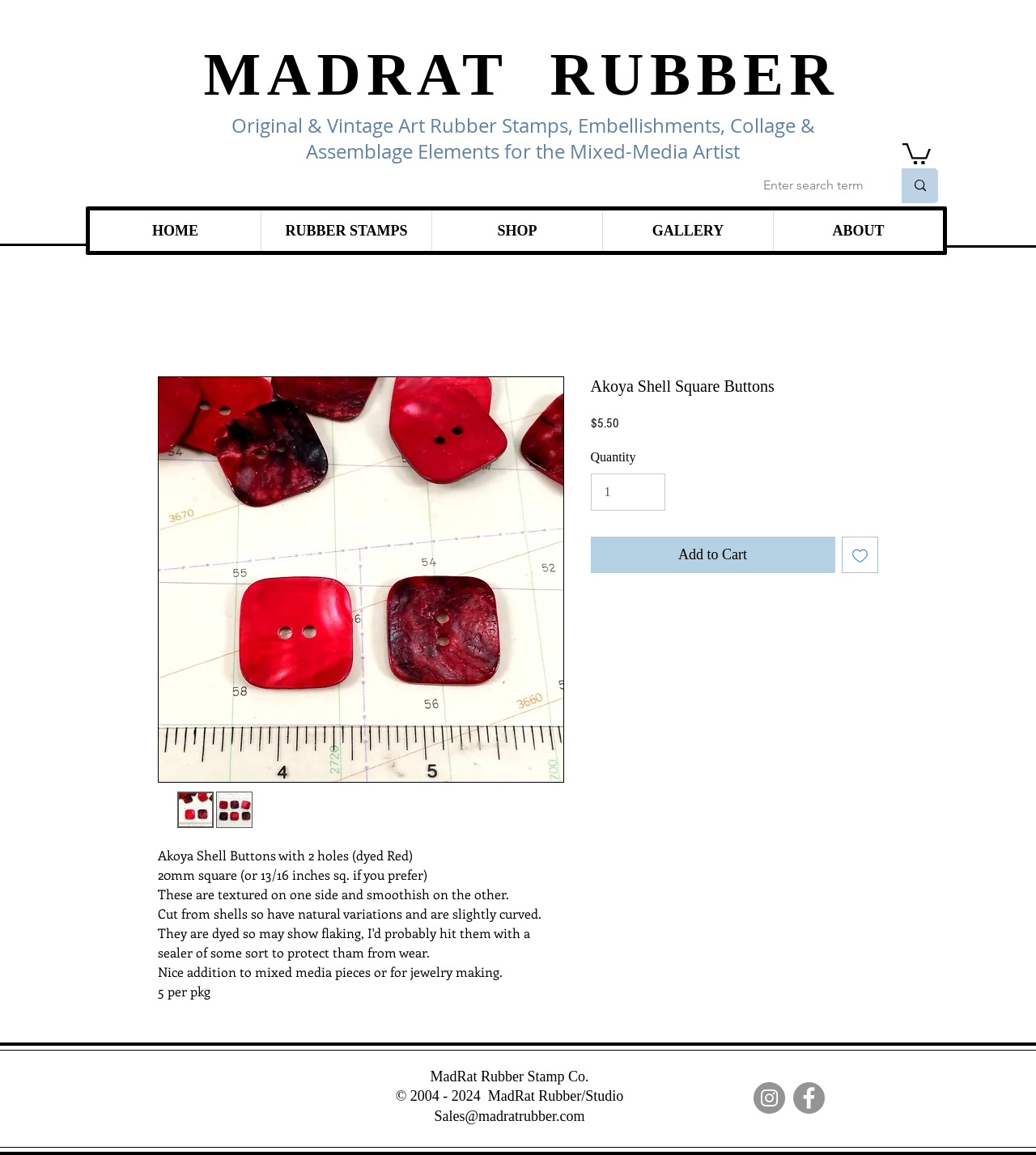From the element description other, predict the bounding box coordinates of the UI element. The coordinates must be specified in the format (top-left x, top-left y, bottom-right x, bottom-right y) and should be within the 0 to 1 range.

None